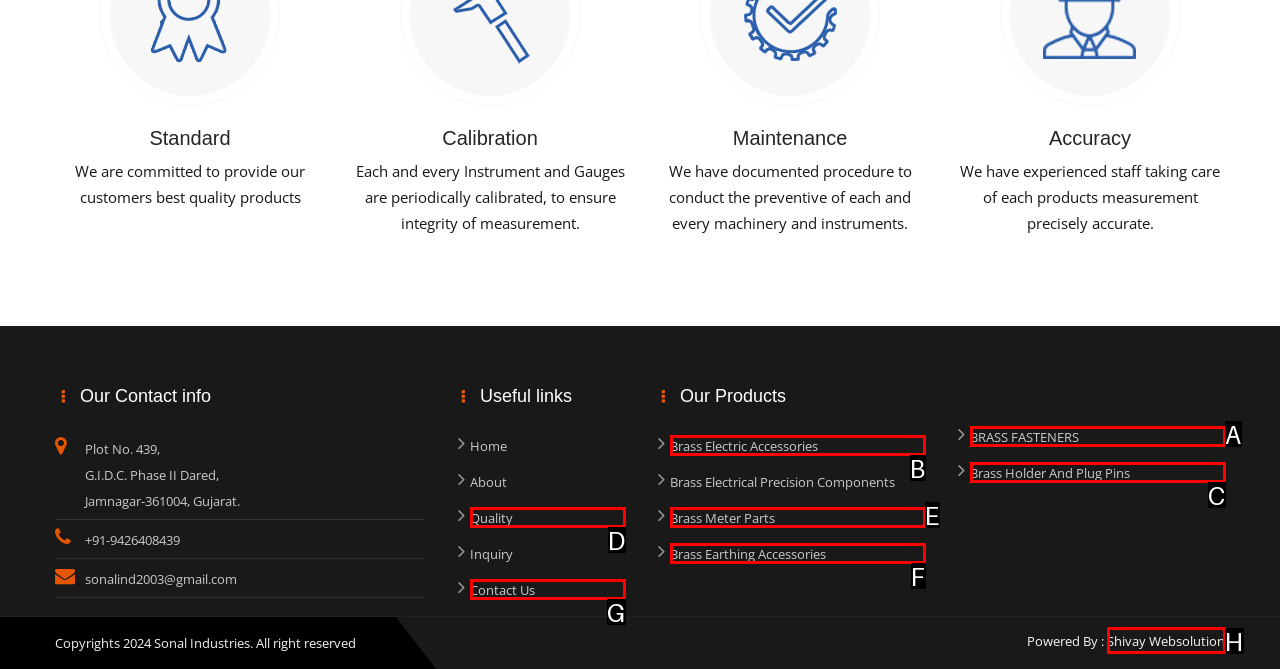Select the letter from the given choices that aligns best with the description: Brass Earthing Accessories. Reply with the specific letter only.

F